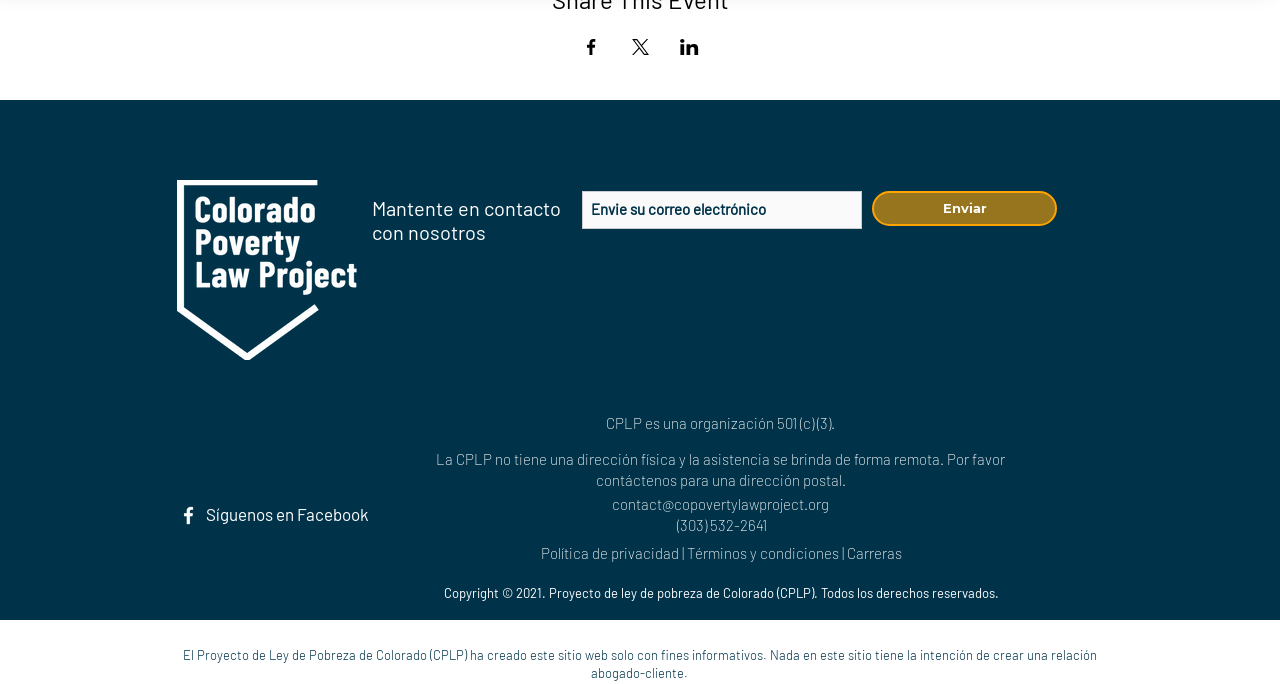Answer the question below in one word or phrase:
What is the purpose of the textbox?

Enter email address